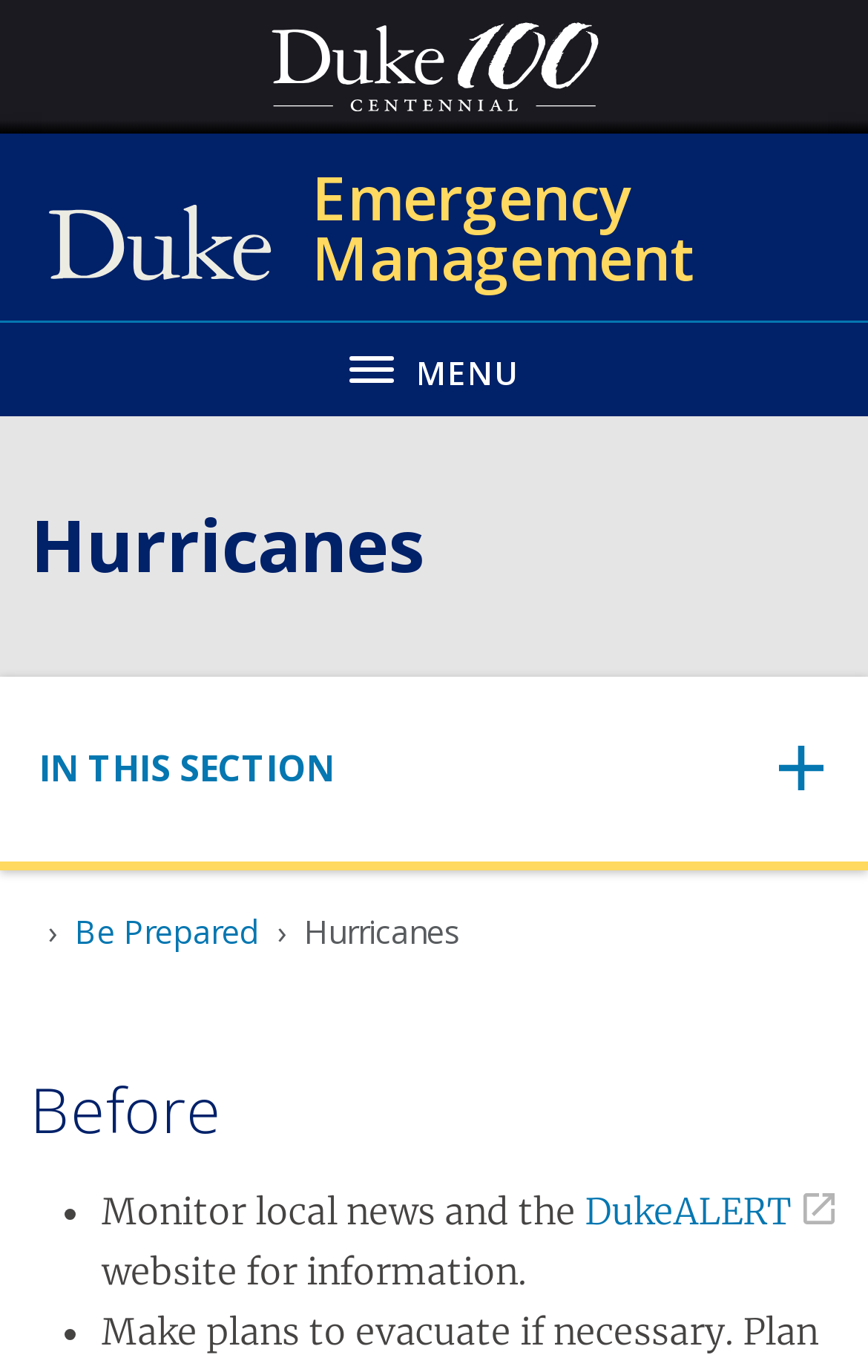How many navigation items are in the sub navigation?
Answer the question in as much detail as possible.

I found a navigation element with the description 'sub navigation' which contains a button with the text 'Toggle navigation'. Inside this button, I found a static text element with the text 'IN THIS SECTION', which suggests that there is only one navigation item in the sub navigation.